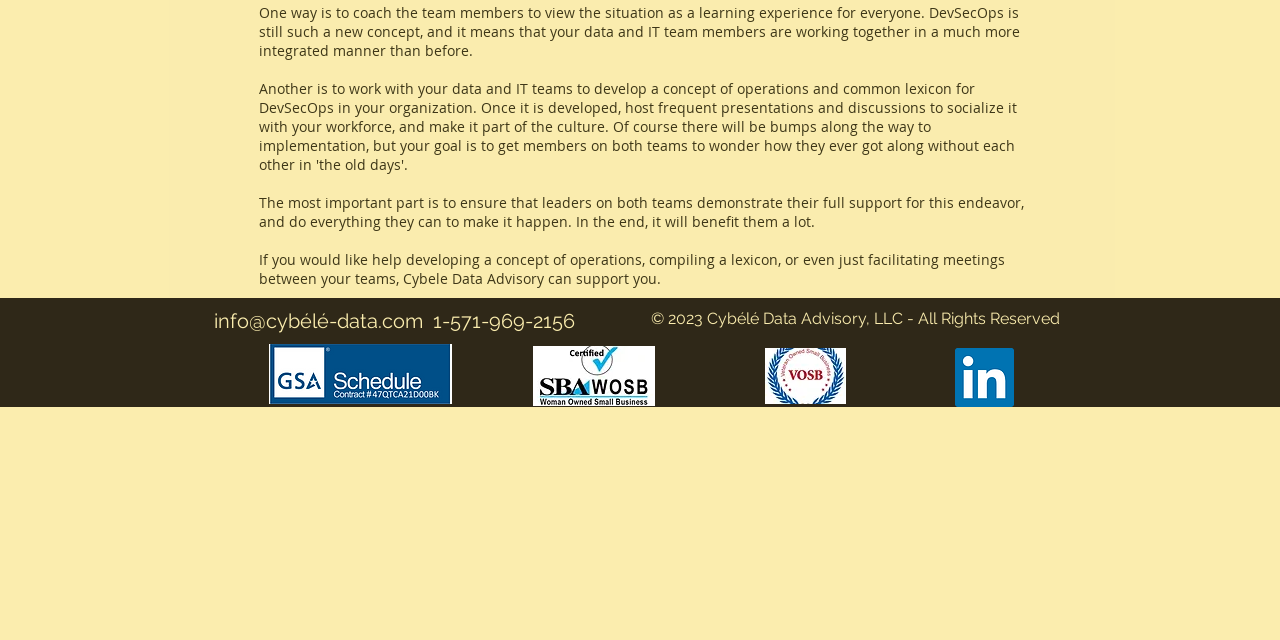From the webpage screenshot, predict the bounding box coordinates (top-left x, top-left y, bottom-right x, bottom-right y) for the UI element described here: aria-label="LinkedIn"

[0.746, 0.544, 0.792, 0.636]